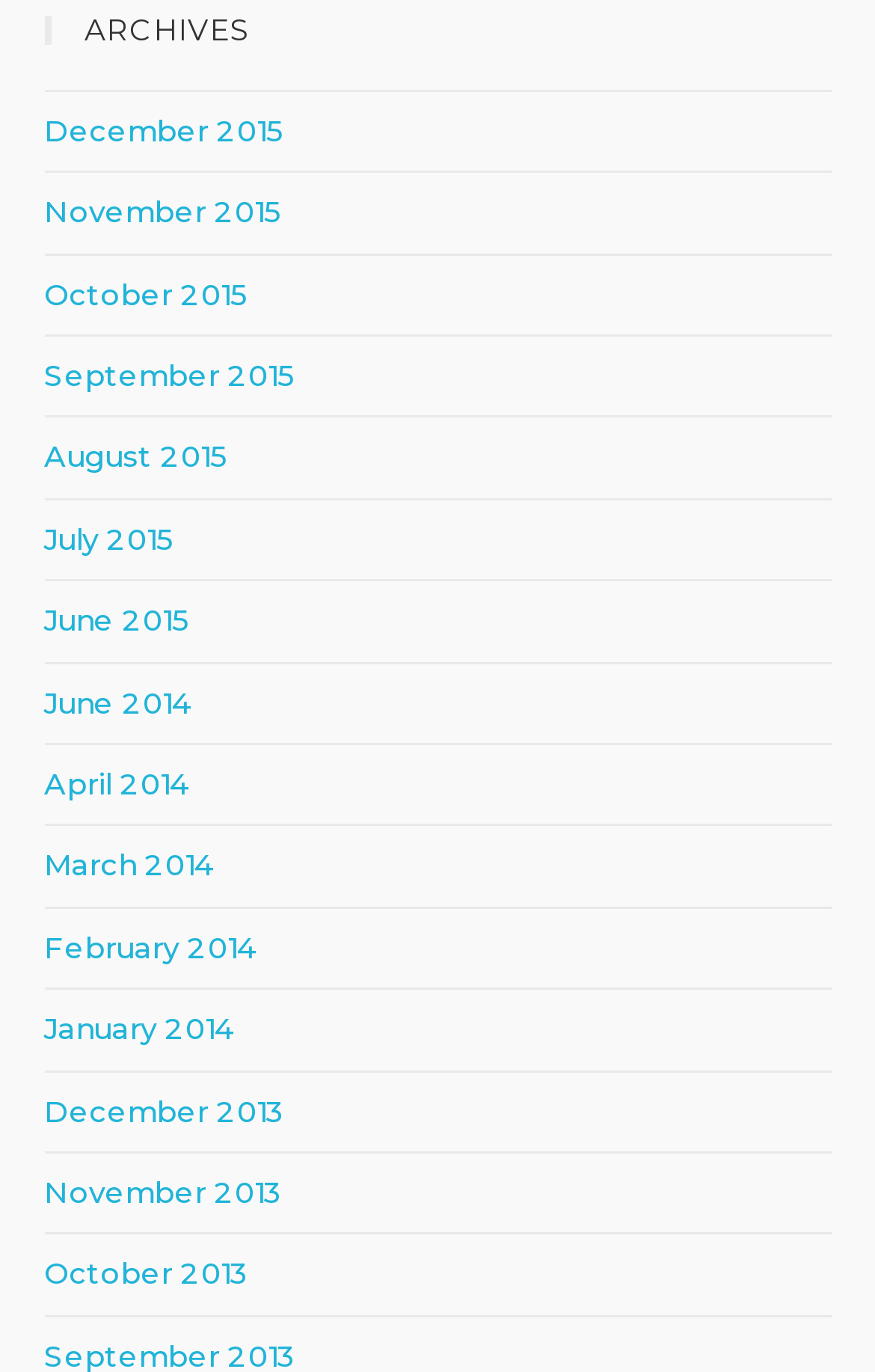How many months are listed in 2015?
Could you answer the question in a detailed manner, providing as much information as possible?

I counted the number of links related to 2015 and found that there are 6 months listed: December, November, October, September, August, and July.